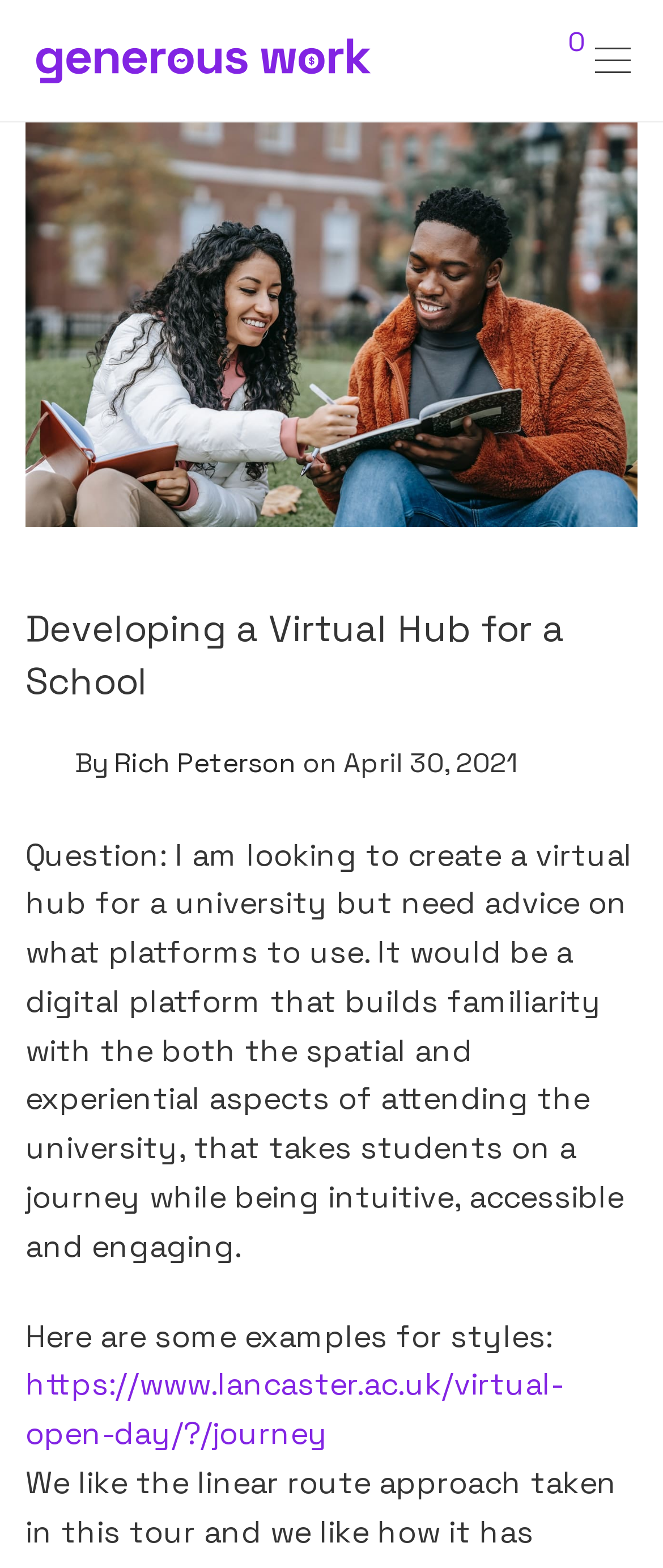Using the given element description, provide the bounding box coordinates (top-left x, top-left y, bottom-right x, bottom-right y) for the corresponding UI element in the screenshot: parent_node: 0

[0.867, 0.013, 0.992, 0.065]